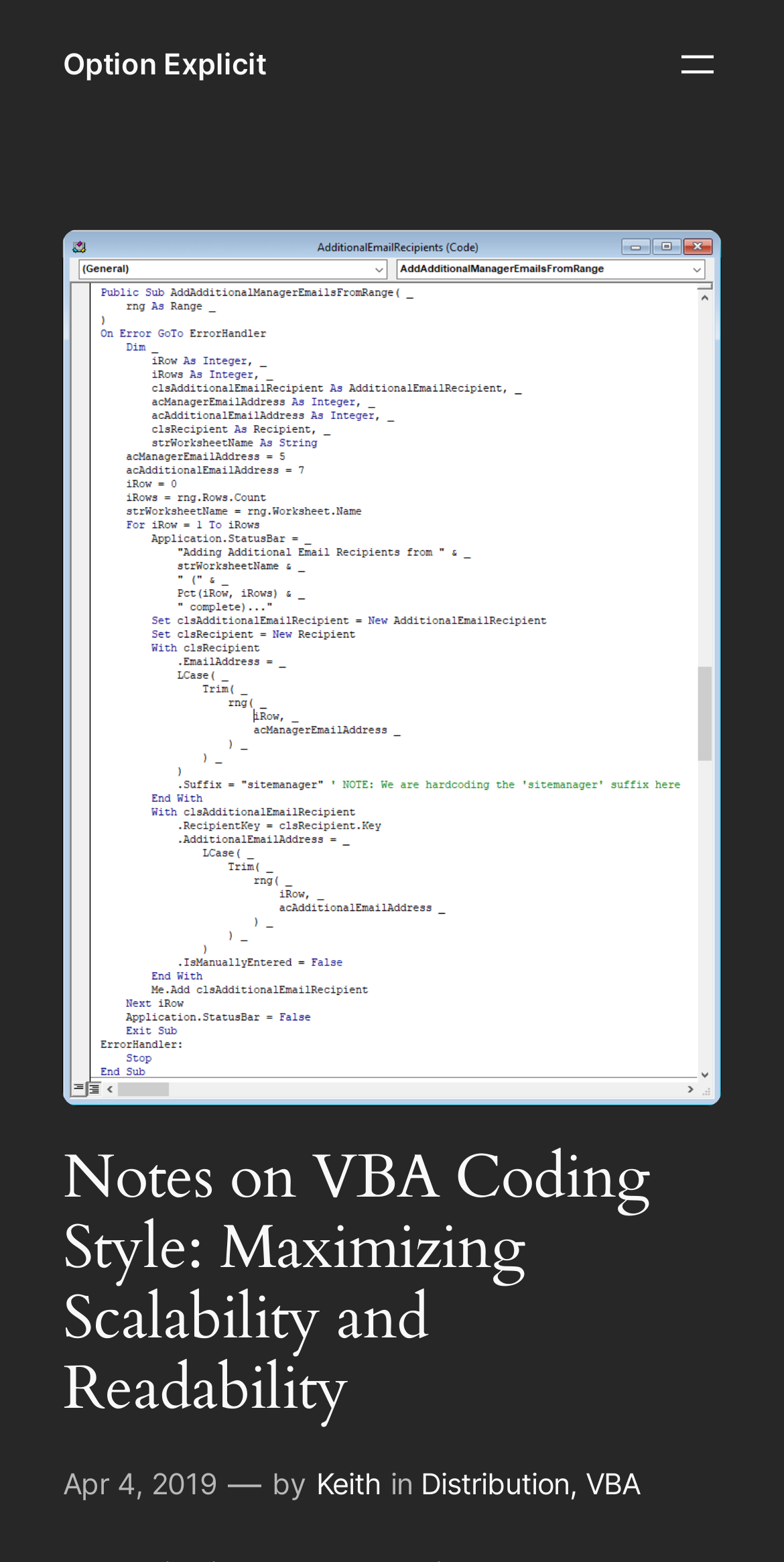When was the article published?
Please provide a full and detailed response to the question.

I found the publication date by looking at the link 'Apr 4, 2019' which is located below the article title and above the author's name, indicating that the article was published on April 4, 2019.